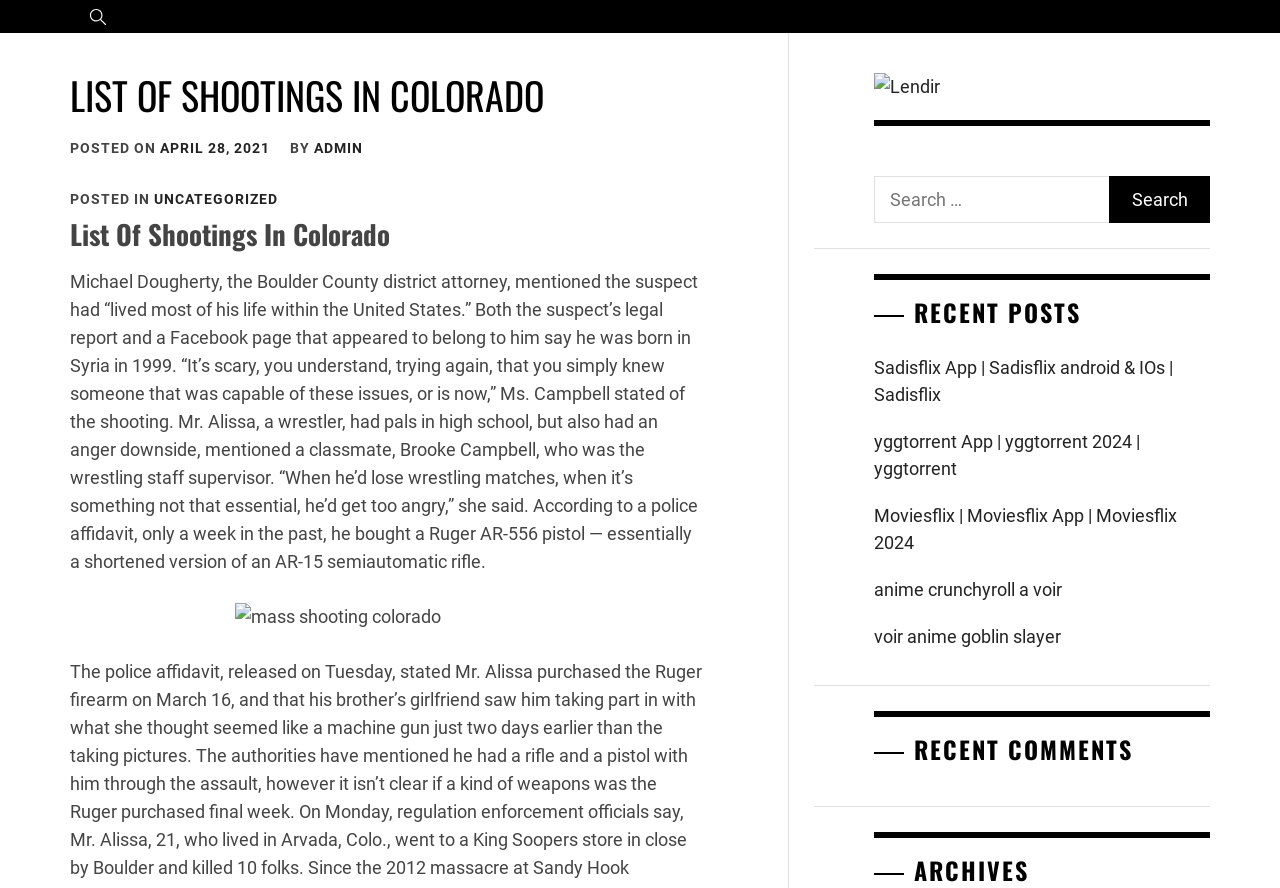Identify the coordinates of the bounding box for the element described below: "parent_node: LENDIR". Return the coordinates as four float numbers between 0 and 1: [left, top, right, bottom].

[0.683, 0.082, 0.735, 0.113]